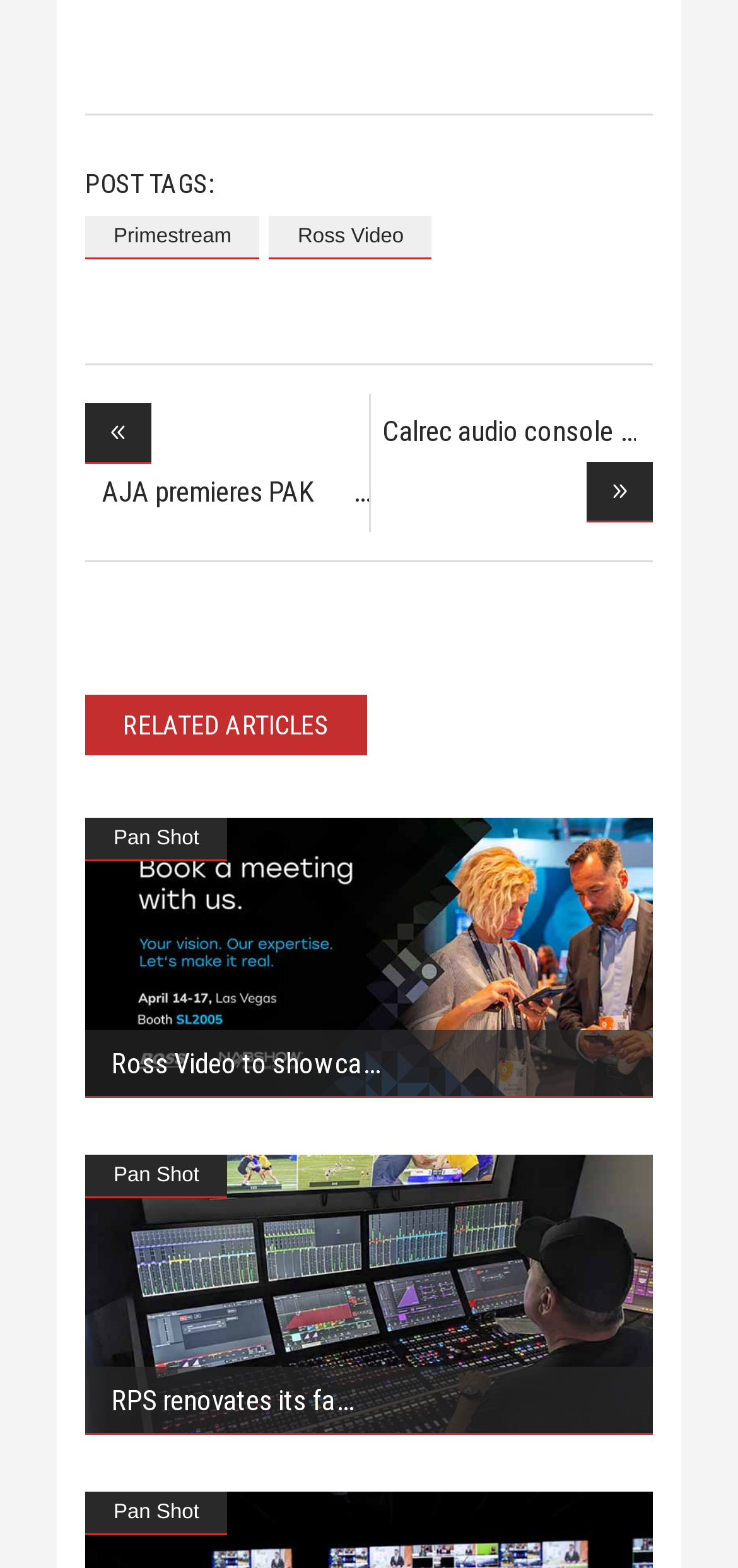Please find and report the bounding box coordinates of the element to click in order to perform the following action: "Click on Ross Video to showcase its latest video solutions at NAB Show 2024". The coordinates should be expressed as four float numbers between 0 and 1, in the format [left, top, right, bottom].

[0.115, 0.522, 0.885, 0.7]